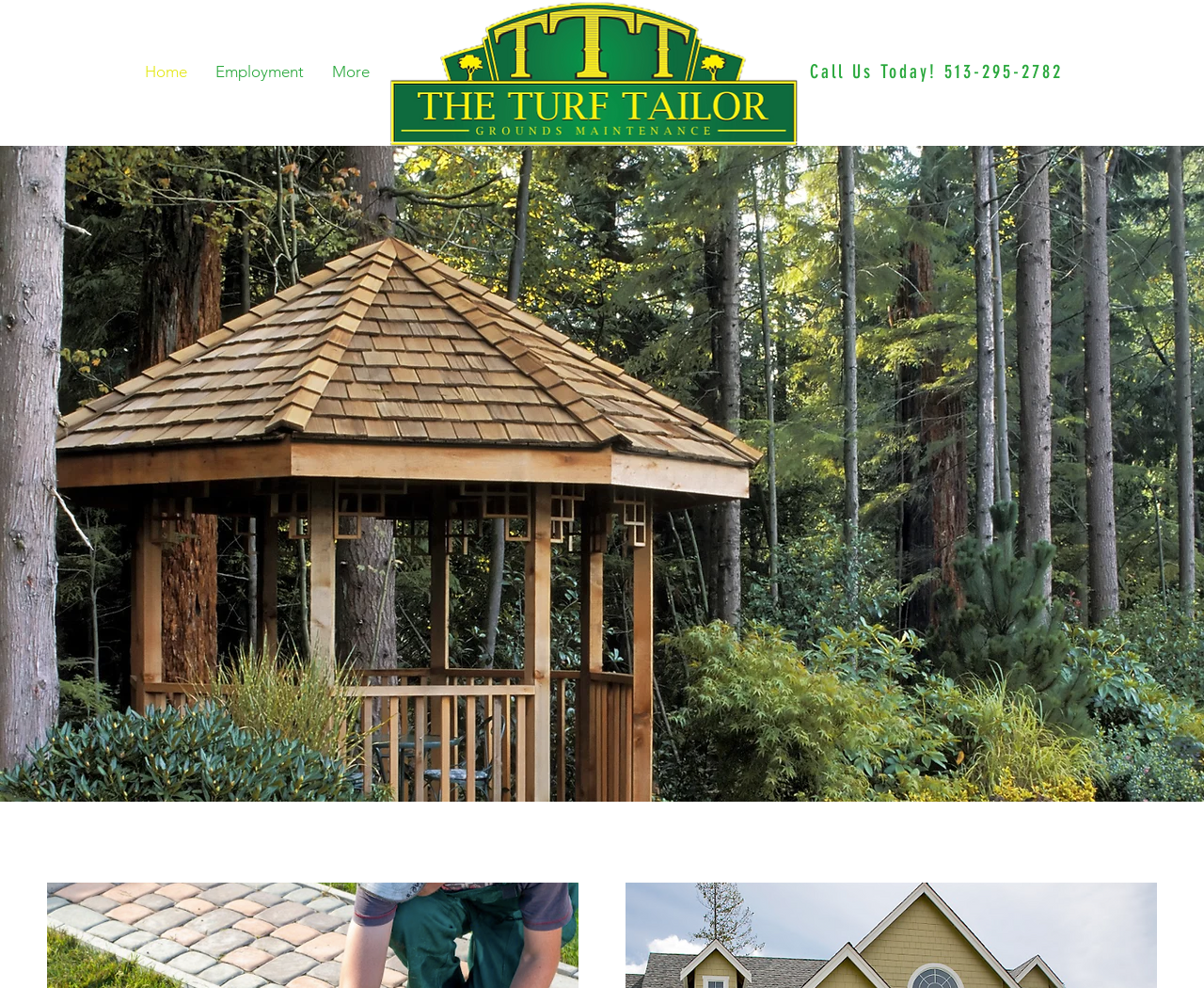How many navigation links are there?
Using the image, respond with a single word or phrase.

3